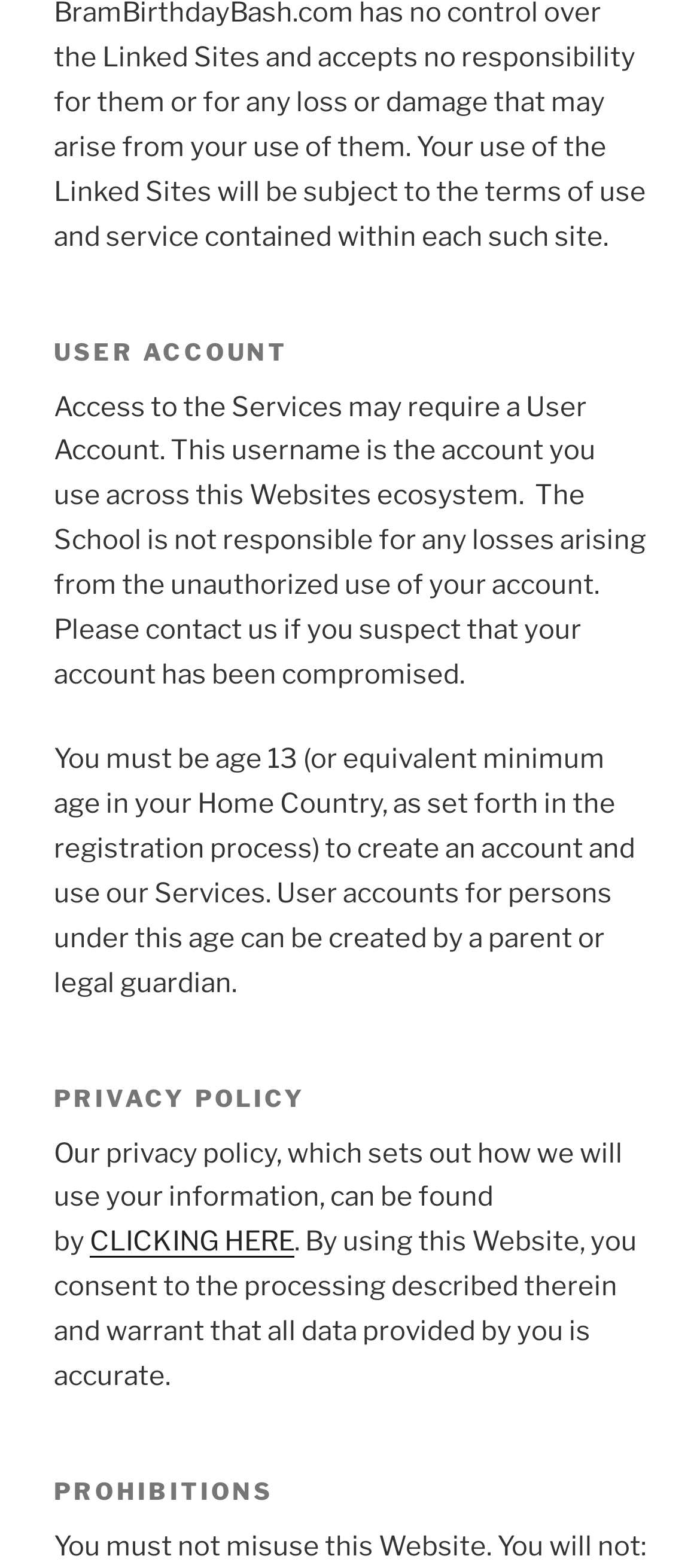Look at the image and write a detailed answer to the question: 
Who can create an account for minors?

The webpage states that 'User accounts for persons under this age can be created by a parent or legal guardian.' This implies that parents or legal guardians can create accounts on behalf of minors who are under the minimum age requirement.